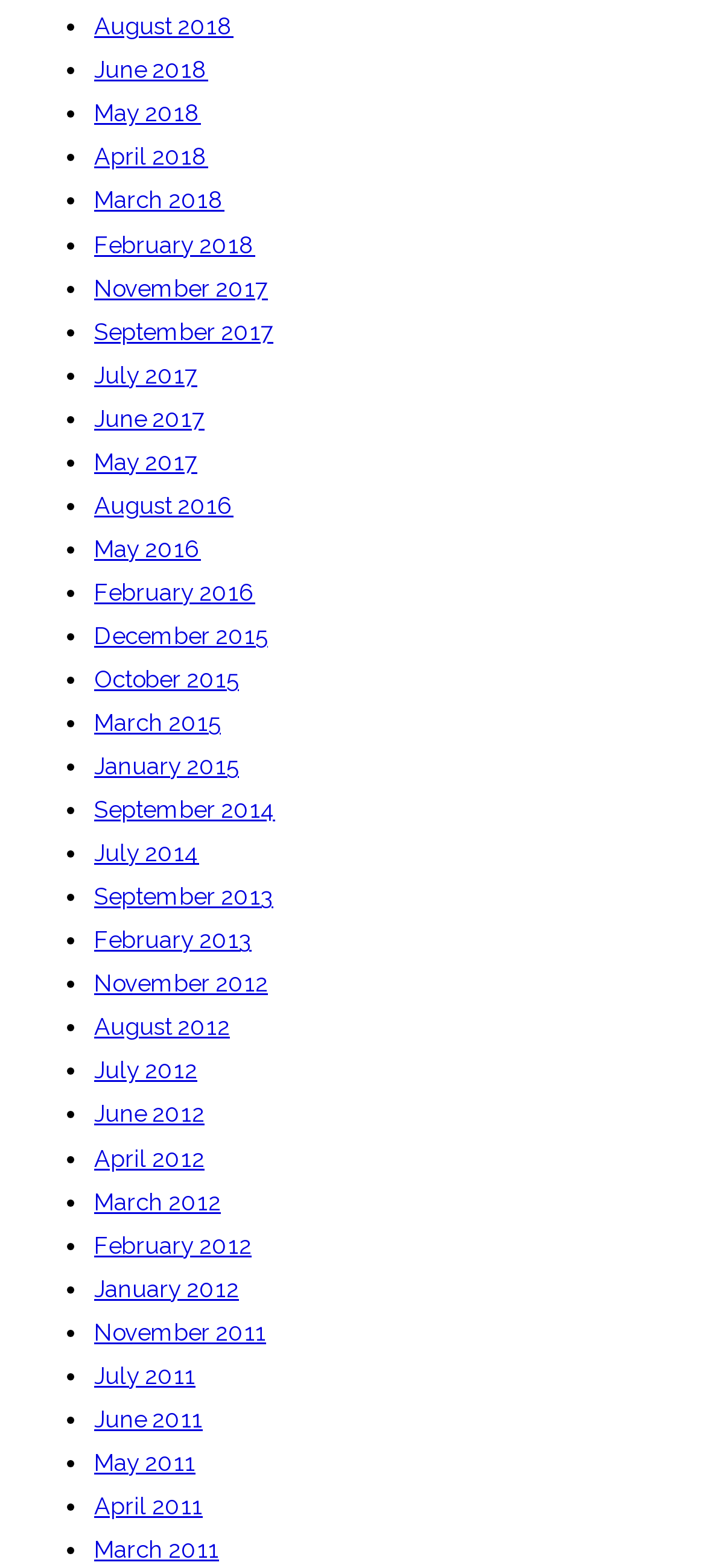Analyze the image and give a detailed response to the question:
What is the latest year listed?

I looked at the list of links and found that the latest year listed is 2018, which is at the top of the list.